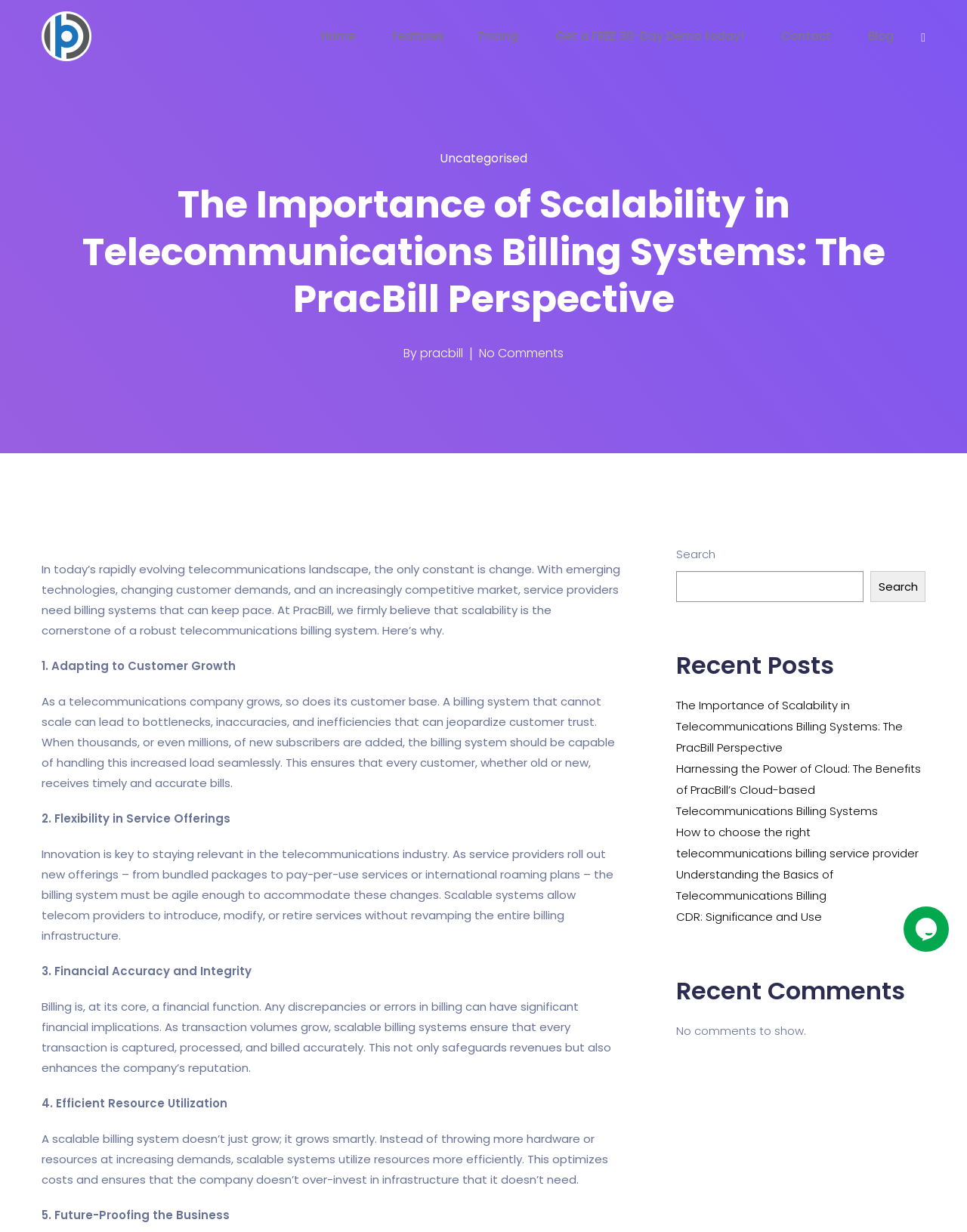Determine the bounding box coordinates of the clickable region to follow the instruction: "Click on the 'Home' link".

[0.332, 0.022, 0.37, 0.036]